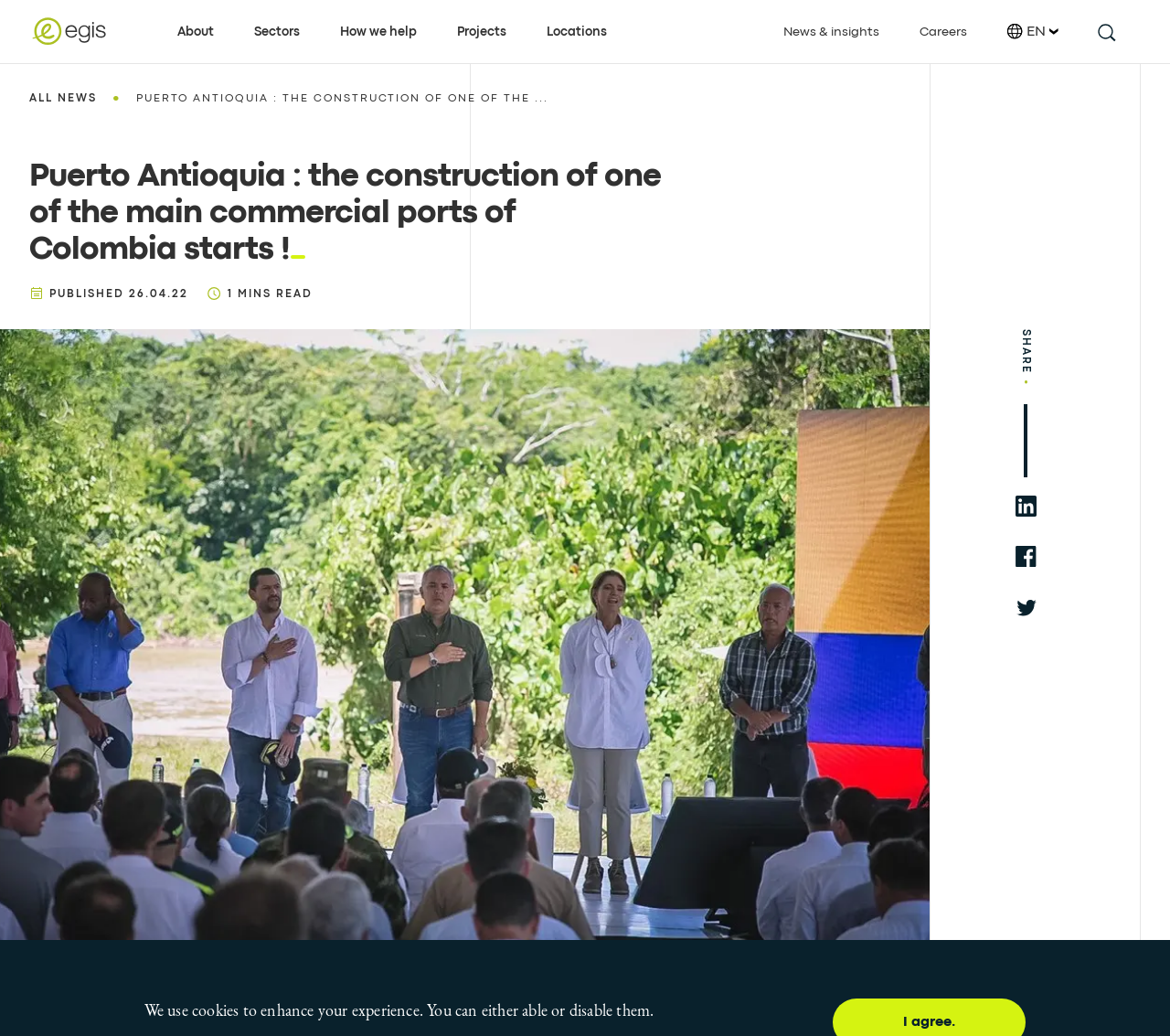Please find the bounding box coordinates for the clickable element needed to perform this instruction: "Share to LinkedIn".

[0.868, 0.478, 0.886, 0.499]